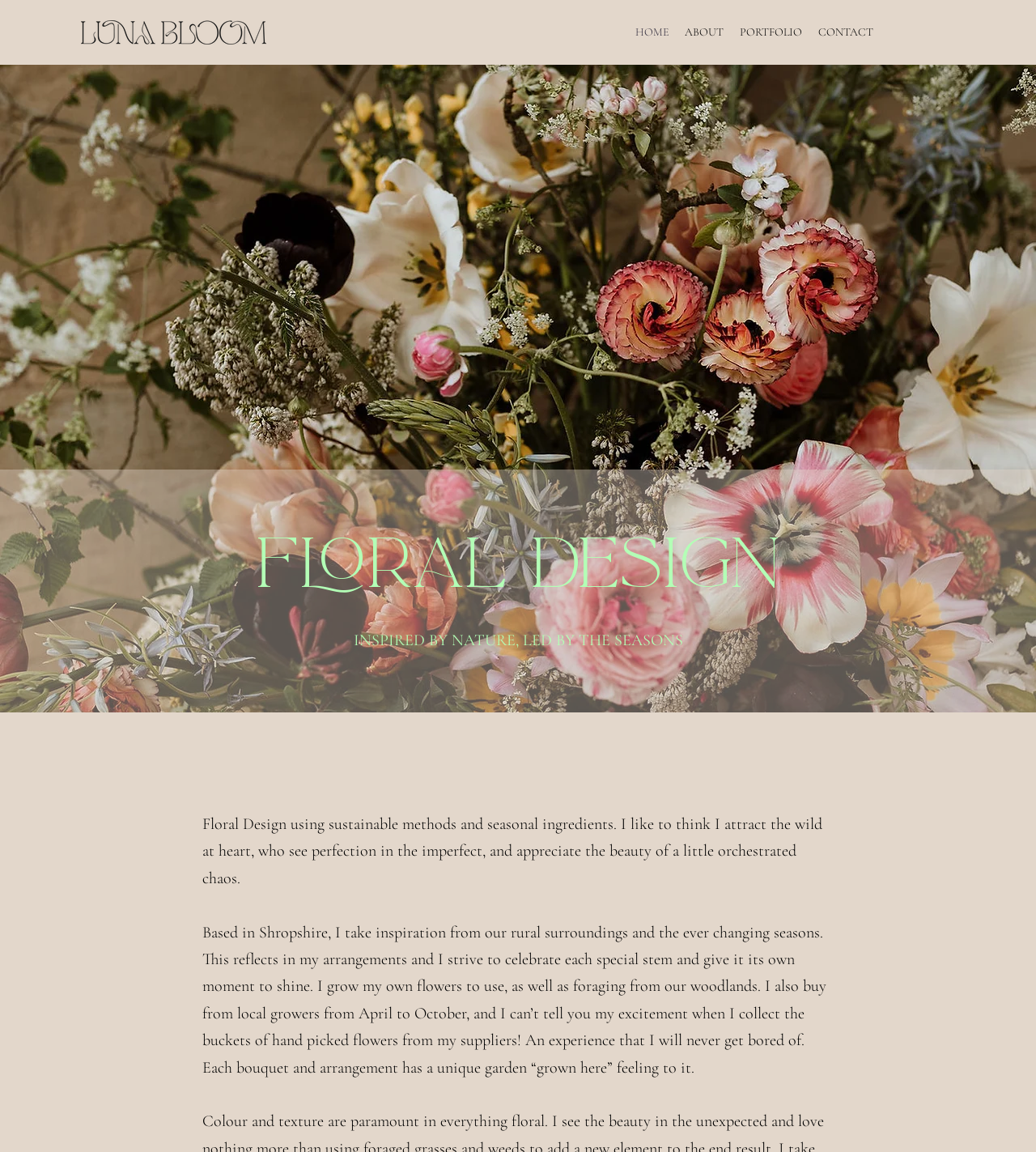What is the main section of the webpage?
We need a detailed and exhaustive answer to the question. Please elaborate.

I found two region elements with the descriptions 'Home: Welcome' and 'Home: Text', which suggests that the main section of the webpage is about 'Home'.